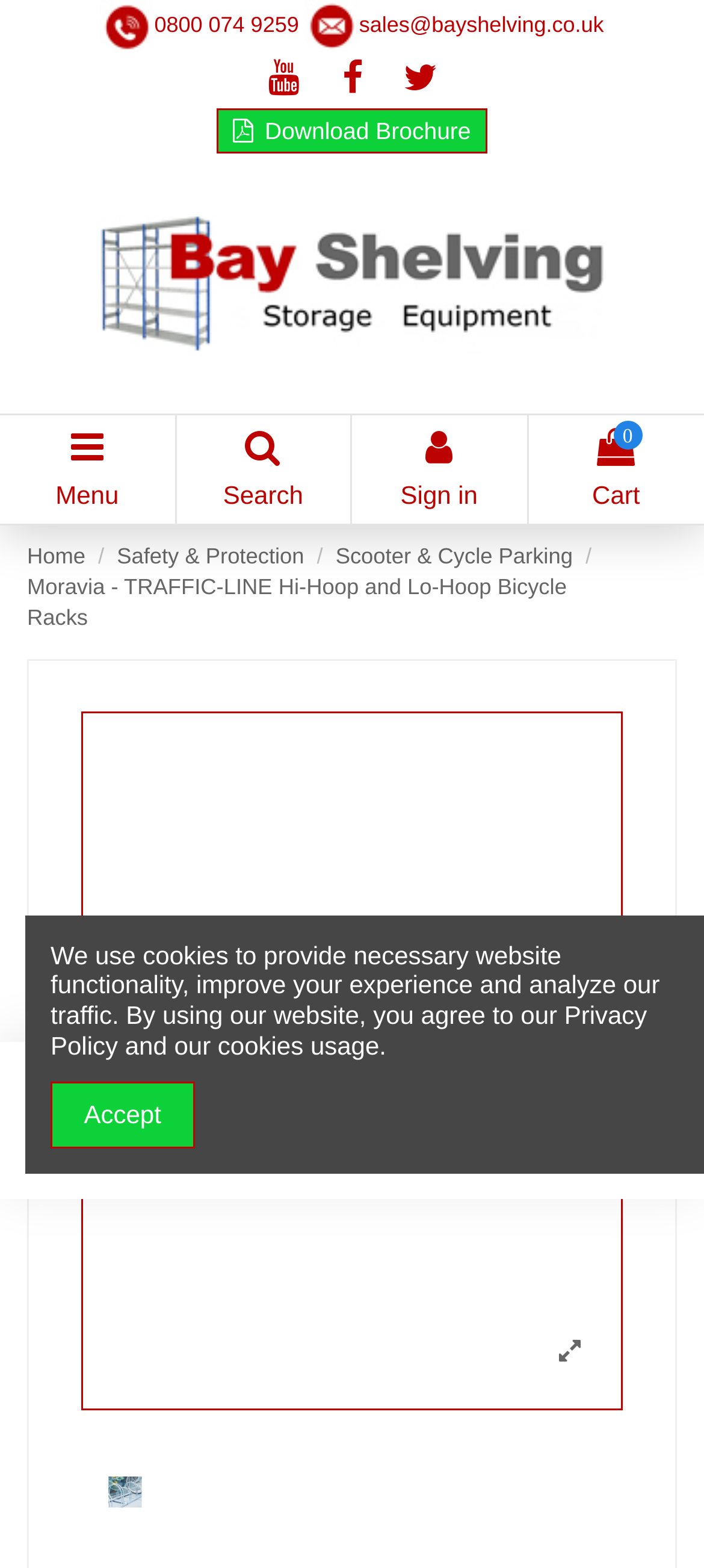Determine the webpage's heading and output its text content.

Moravia - TRAFFIC-LINE Hi-Hoop and Lo-Hoop Bicycle Racks